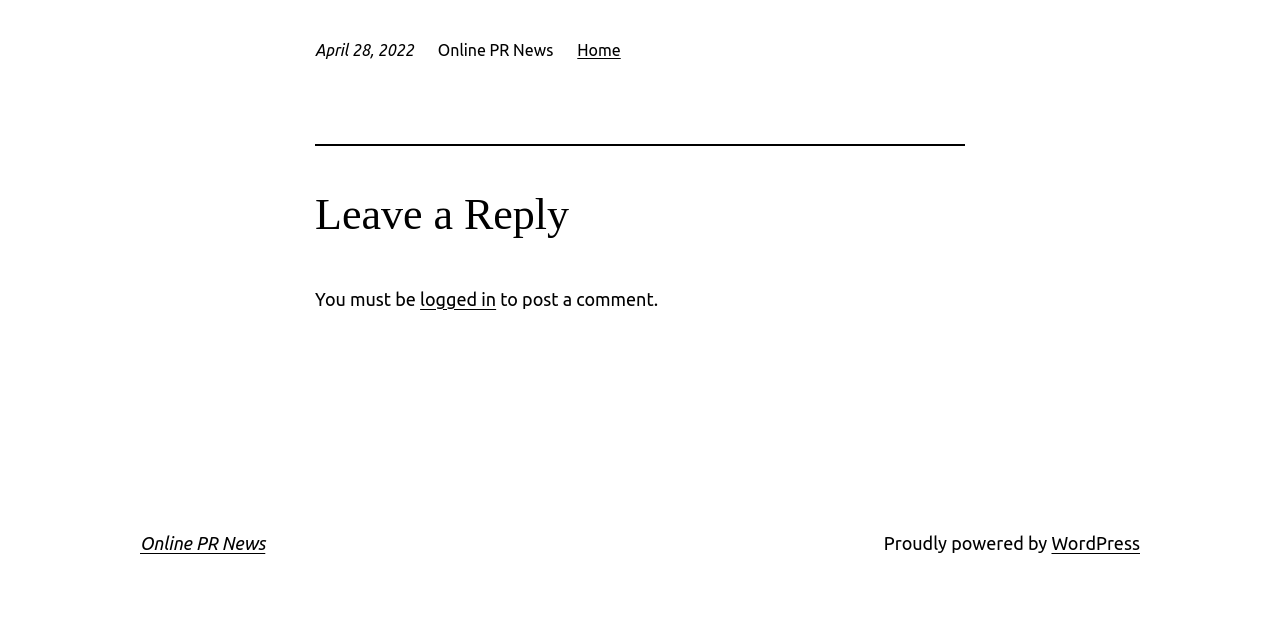What is required to post a comment?
Based on the image, provide a one-word or brief-phrase response.

Logged in